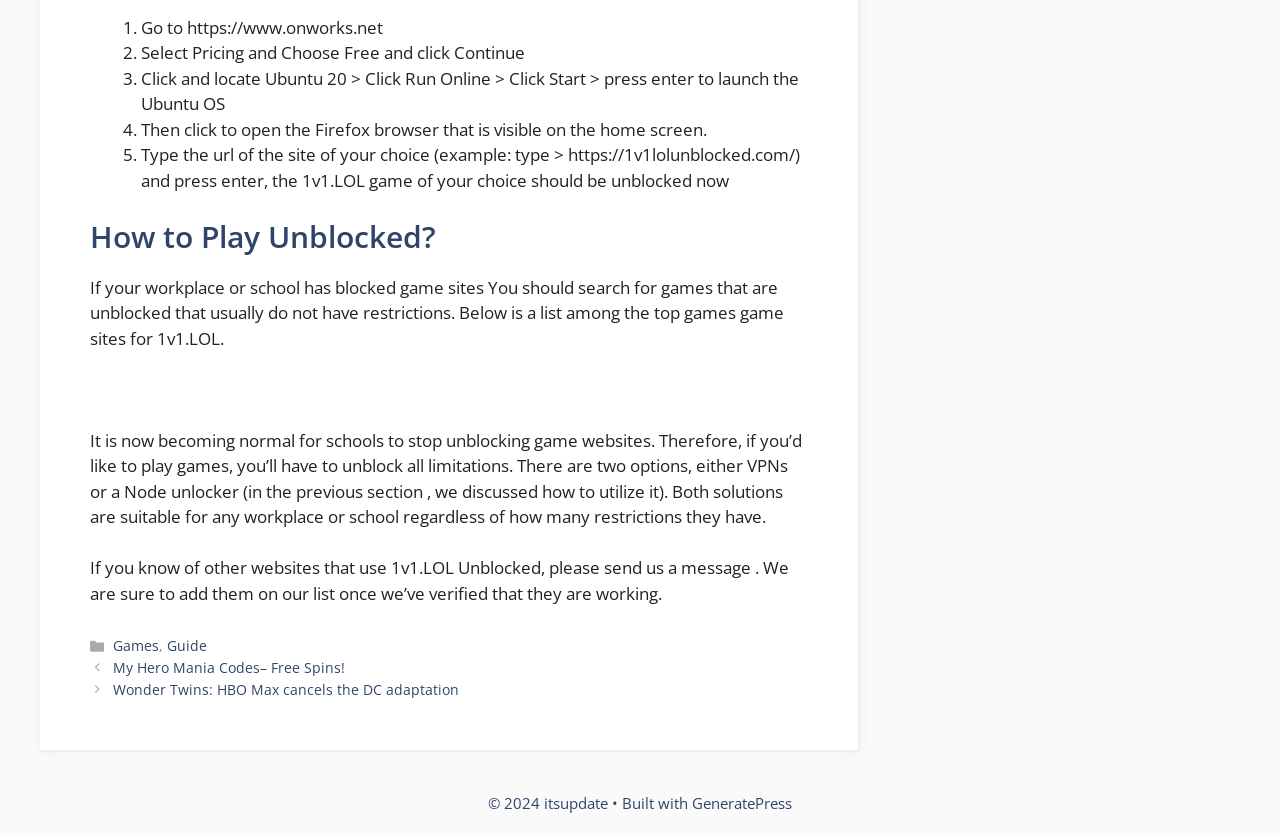What is the footer section of the webpage used for?
Examine the image closely and answer the question with as much detail as possible.

The footer section of the webpage contains links to categories such as 'Games' and 'Guide', as well as a section for posts, suggesting that it is used to provide additional navigation and information to users.